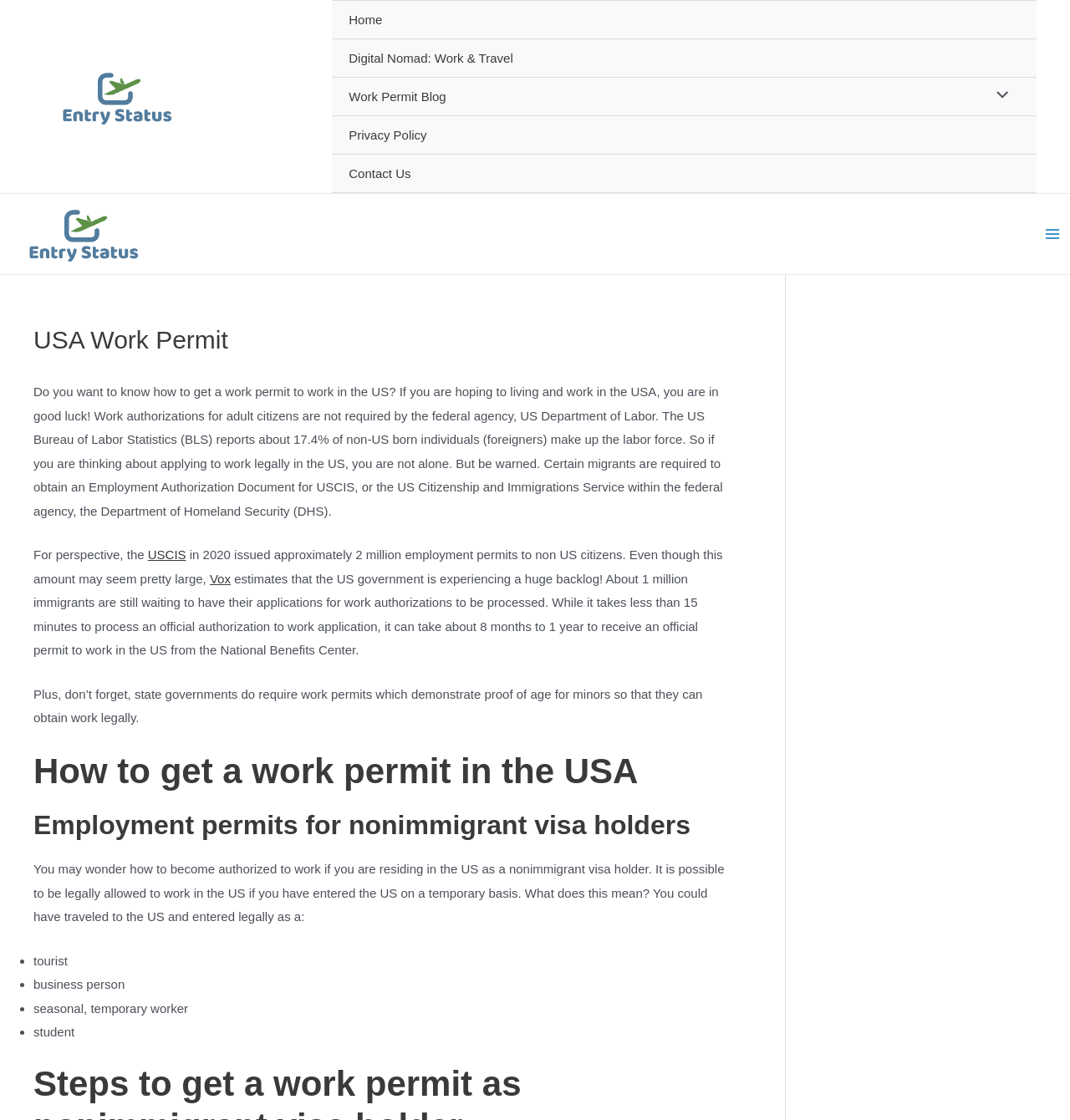Find the bounding box of the element with the following description: "Work Permit Blog". The coordinates must be four float numbers between 0 and 1, formatted as [left, top, right, bottom].

[0.31, 0.069, 0.969, 0.104]